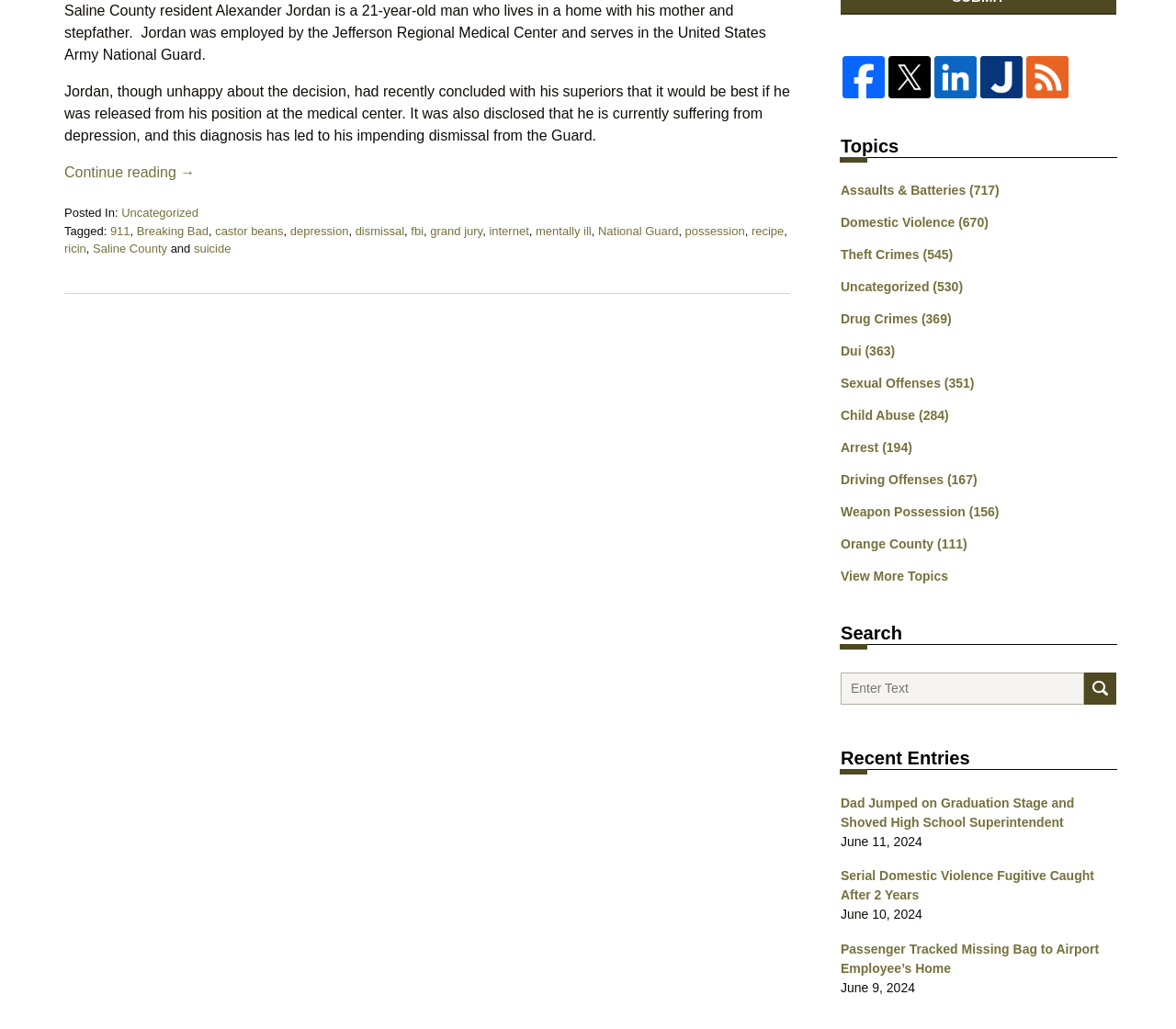Given the element description internet, predict the bounding box coordinates for the UI element in the webpage screenshot. The format should be (top-left x, top-left y, bottom-right x, bottom-right y), and the values should be between 0 and 1.

[0.416, 0.218, 0.45, 0.231]